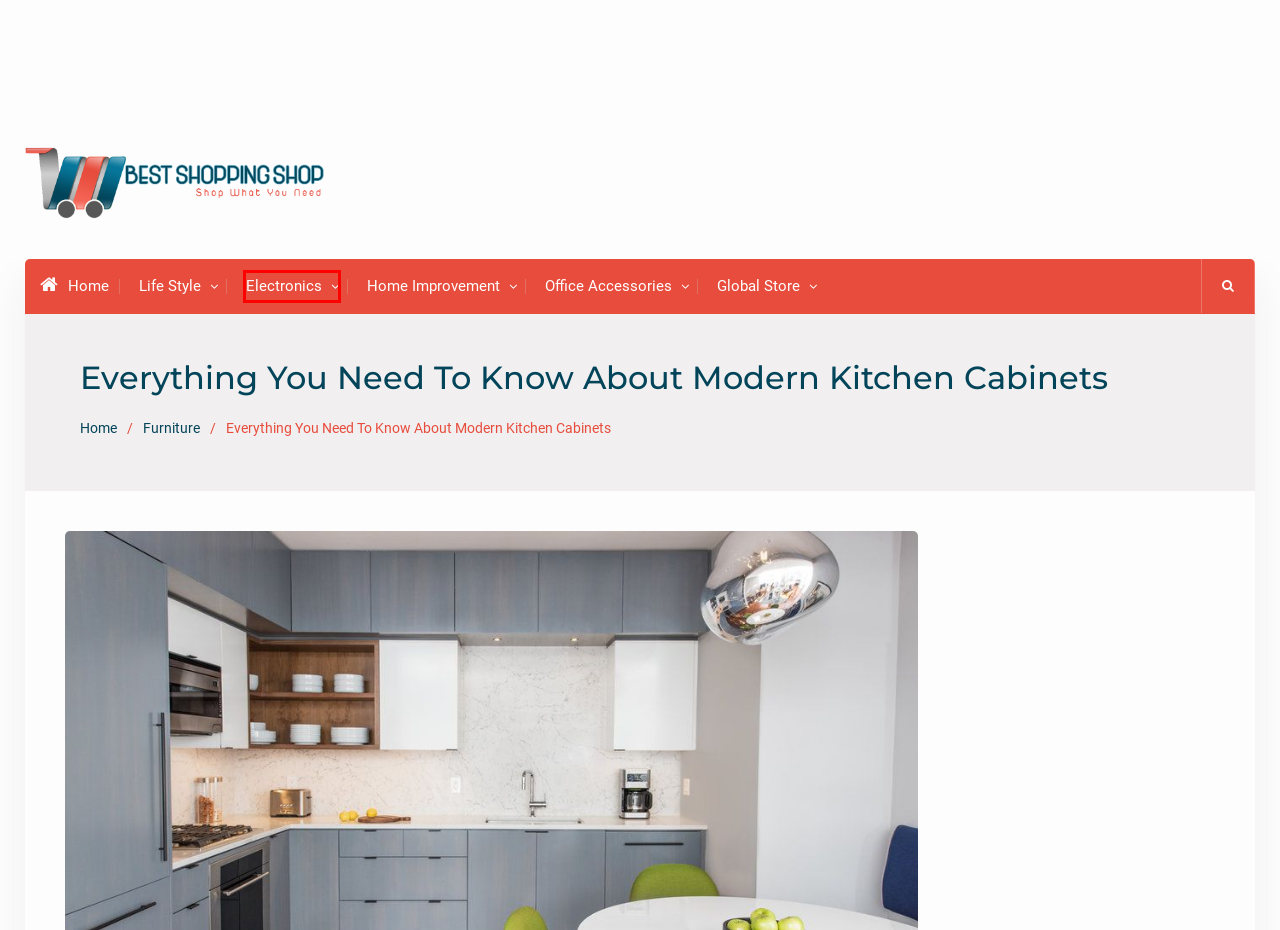You have been given a screenshot of a webpage with a red bounding box around a UI element. Select the most appropriate webpage description for the new webpage that appears after clicking the element within the red bounding box. The choices are:
A. KItchen accessories, Tips & products - Best shopping shop
B. Designer clothes for Men, women and kids - Best shopping shop
C. Buy Office Accessories online - Best Shopping Shop
D. The Ultimate Guide to Clearance Sales: How to Score Big Savings
E. Best price online Global Store - Best shopping shop
F. Buy Home Improvement products - Best shopping shop
G. Stylish trendy furniture for home & office - Best shopping shop
H. Shop Electronics products for home, office - Best Shopping Shop

H